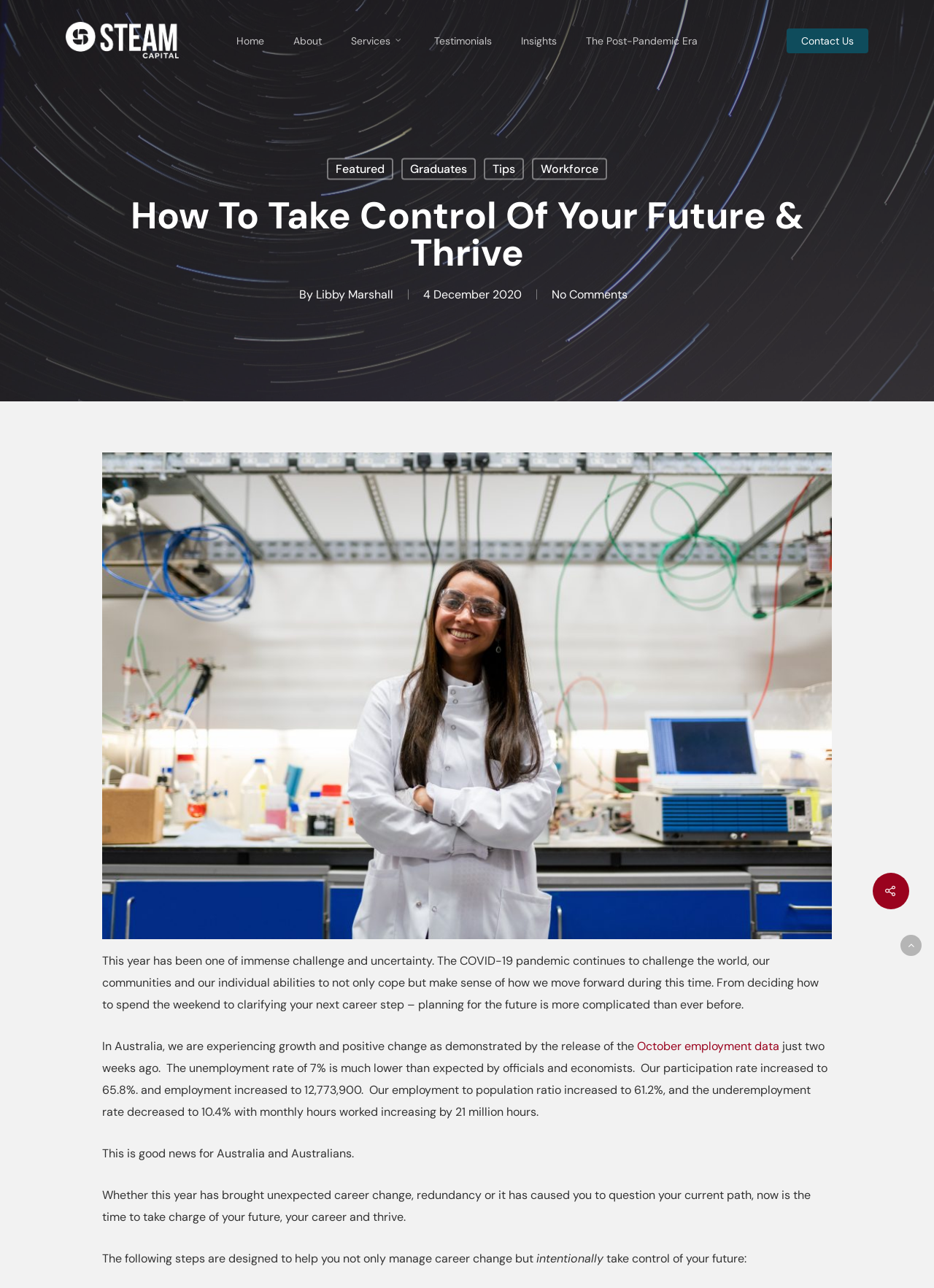What is the date of the article?
Using the image provided, answer with just one word or phrase.

4 December 2020